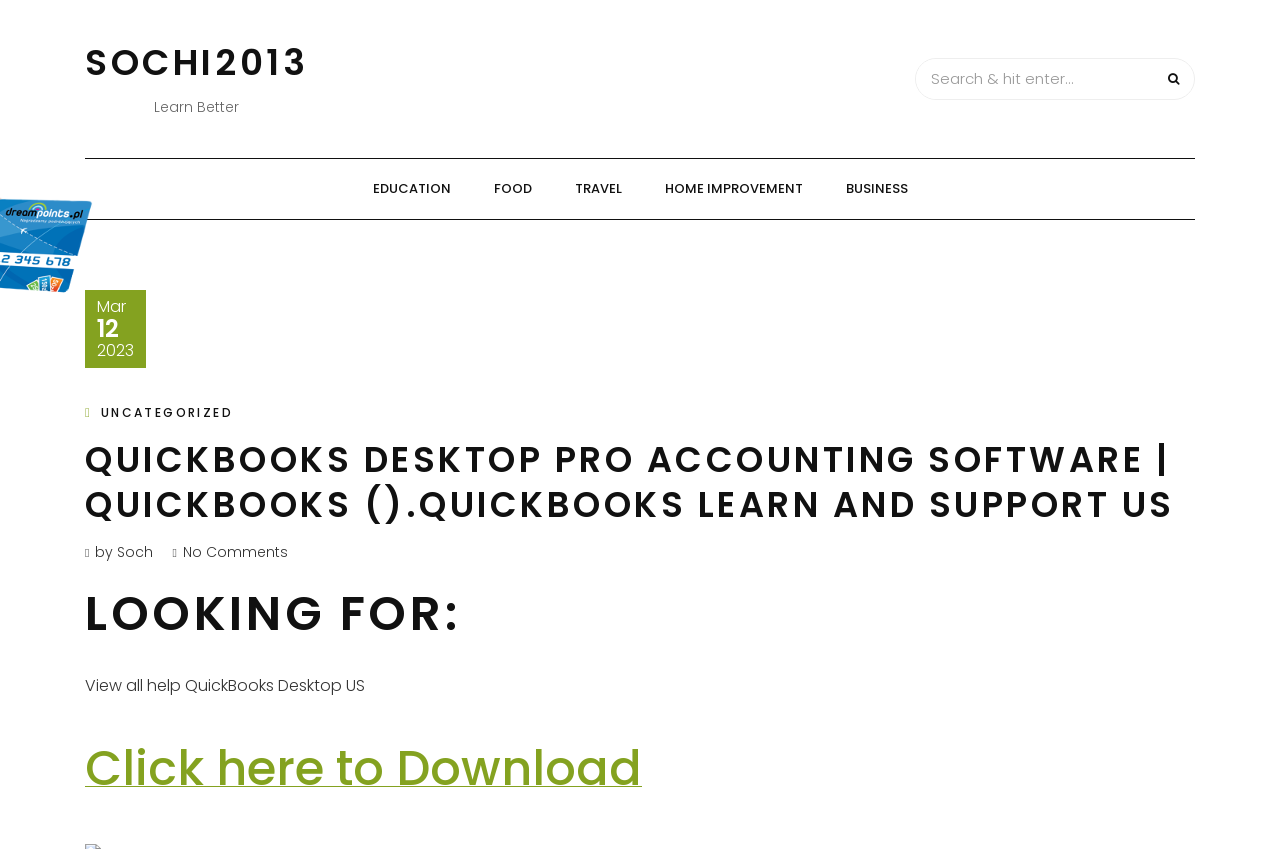Locate the bounding box coordinates of the clickable element to fulfill the following instruction: "Search for something". Provide the coordinates as four float numbers between 0 and 1 in the format [left, top, right, bottom].

[0.715, 0.068, 0.934, 0.118]